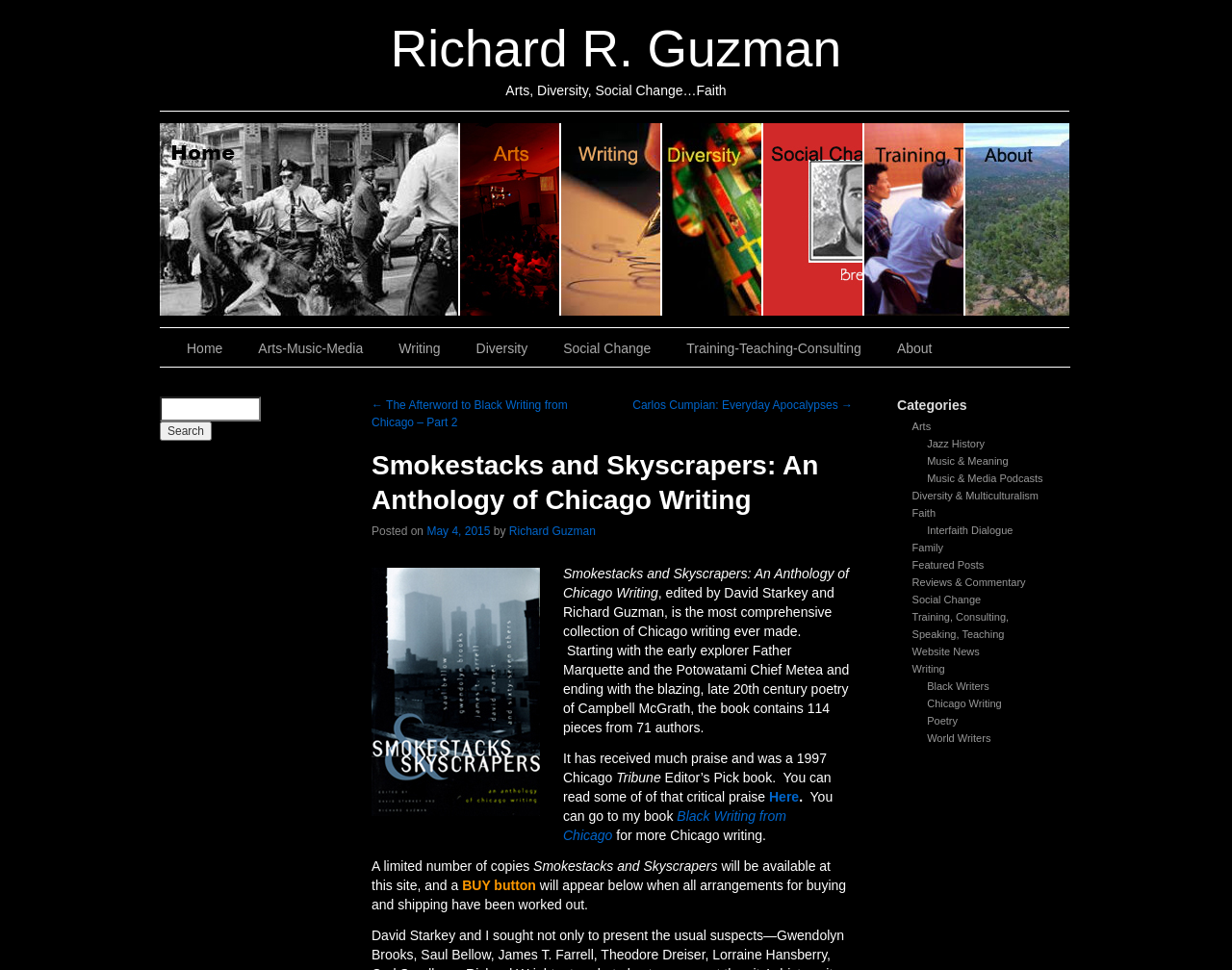Produce an elaborate caption capturing the essence of the webpage.

The webpage is about "Smokestacks and Skyscrapers: An Anthology of Chicago Writing" edited by Richard R. Guzman. At the top, there is a link to the author's name, followed by a brief description of the book's themes: "Arts, Diversity, Social Change…Faith". 

Below this, there are two rows of navigation links. The first row has links to "Home", "Arts, Music & Media", "Writing", "Diversity", "Social Change", "Training, Teaching, Consulting", and "About". The second row has similar links, but with slightly different wording.

To the right of the navigation links, there is a search bar with a textbox and a "Search" button. 

On the left side of the page, there is a section titled "Categories" with links to various topics such as "Arts", "Jazz History", "Music & Meaning", "Diversity & Multiculturalism", "Faith", "Family", "Featured Posts", "Reviews & Commentary", "Social Change", "Training, Consulting, Speaking, Teaching", "Website News", and "Writing". 

In the main content area, there is a heading that repeats the title of the book, followed by a brief description of the book's contents and its reception. The description mentions that the book is a comprehensive collection of Chicago writing, featuring 114 pieces from 71 authors, and that it received praise and was a 1997 Chicago Tribune Editor’s Pick book. 

There are also links to read critical praise and to visit the author's book "Black Writing from Chicago". Additionally, there is a note that a limited number of copies of "Smokestacks and Skyscrapers" will be available for purchase on the site, with a "BUY" button to appear once arrangements are made.